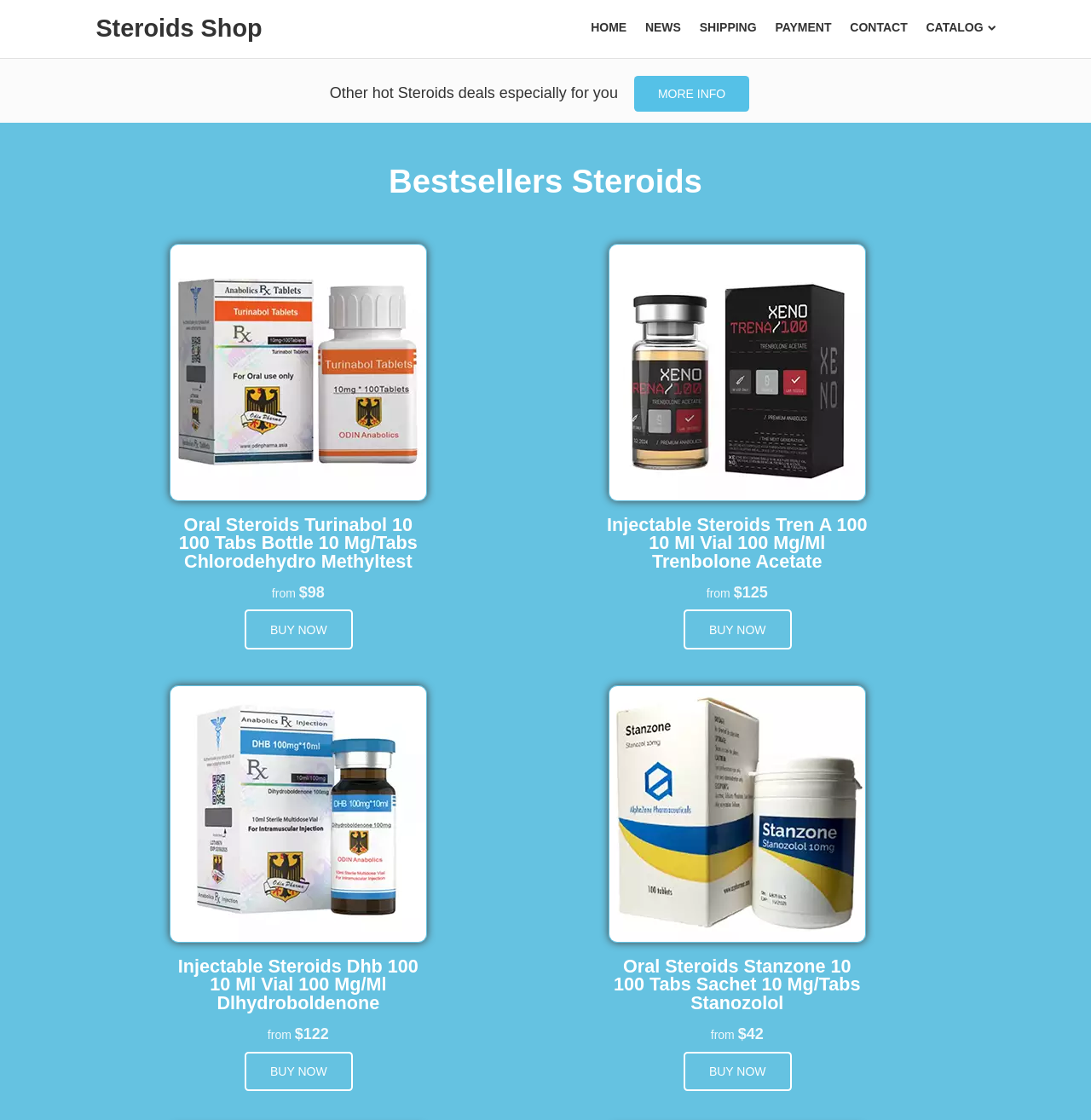Give the bounding box coordinates for the element described by: "Buy now".

[0.627, 0.544, 0.725, 0.58]